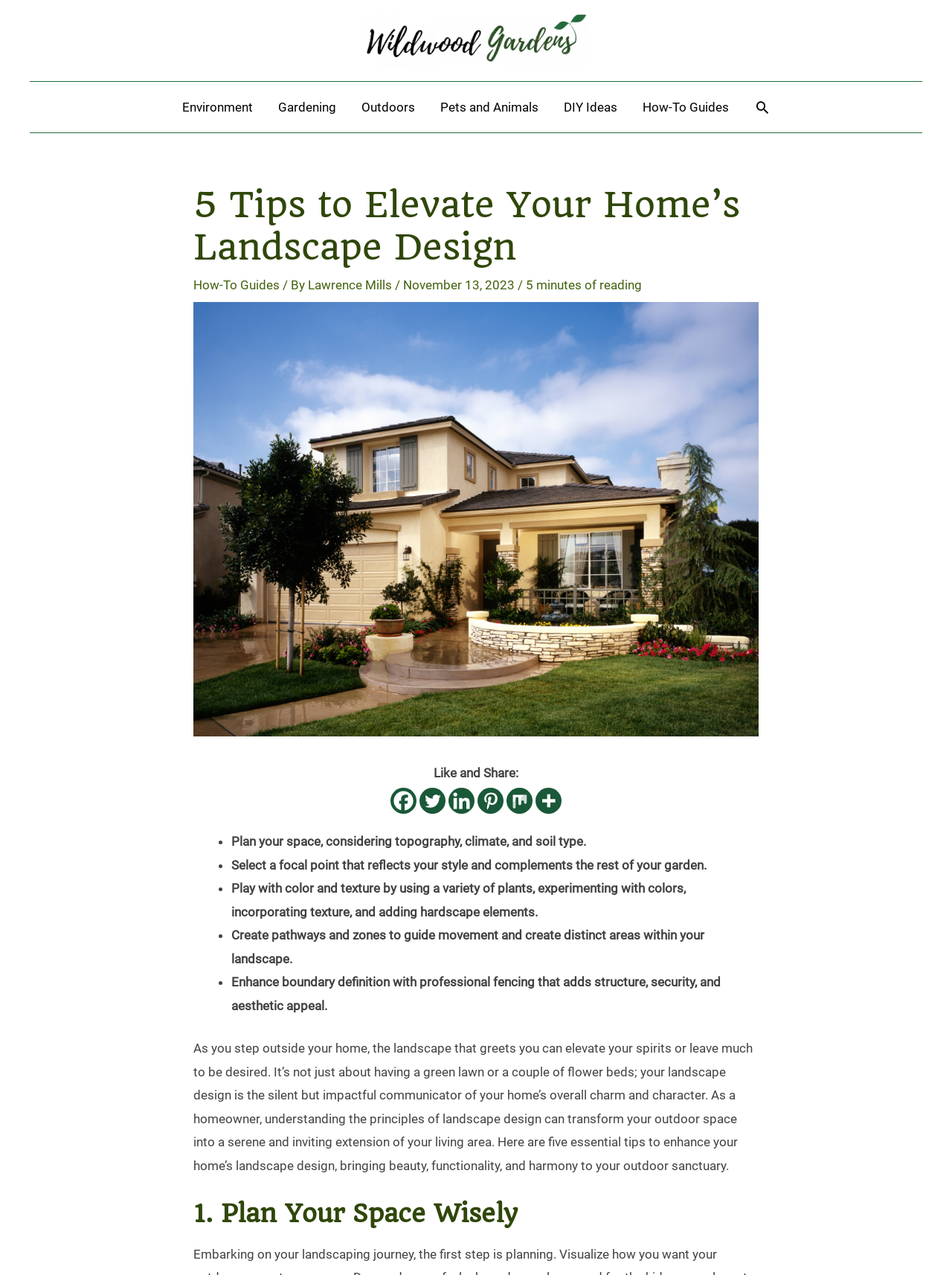What is the fifth tip to elevate home's landscape design?
Using the image, provide a concise answer in one word or a short phrase.

Enhance boundary definition